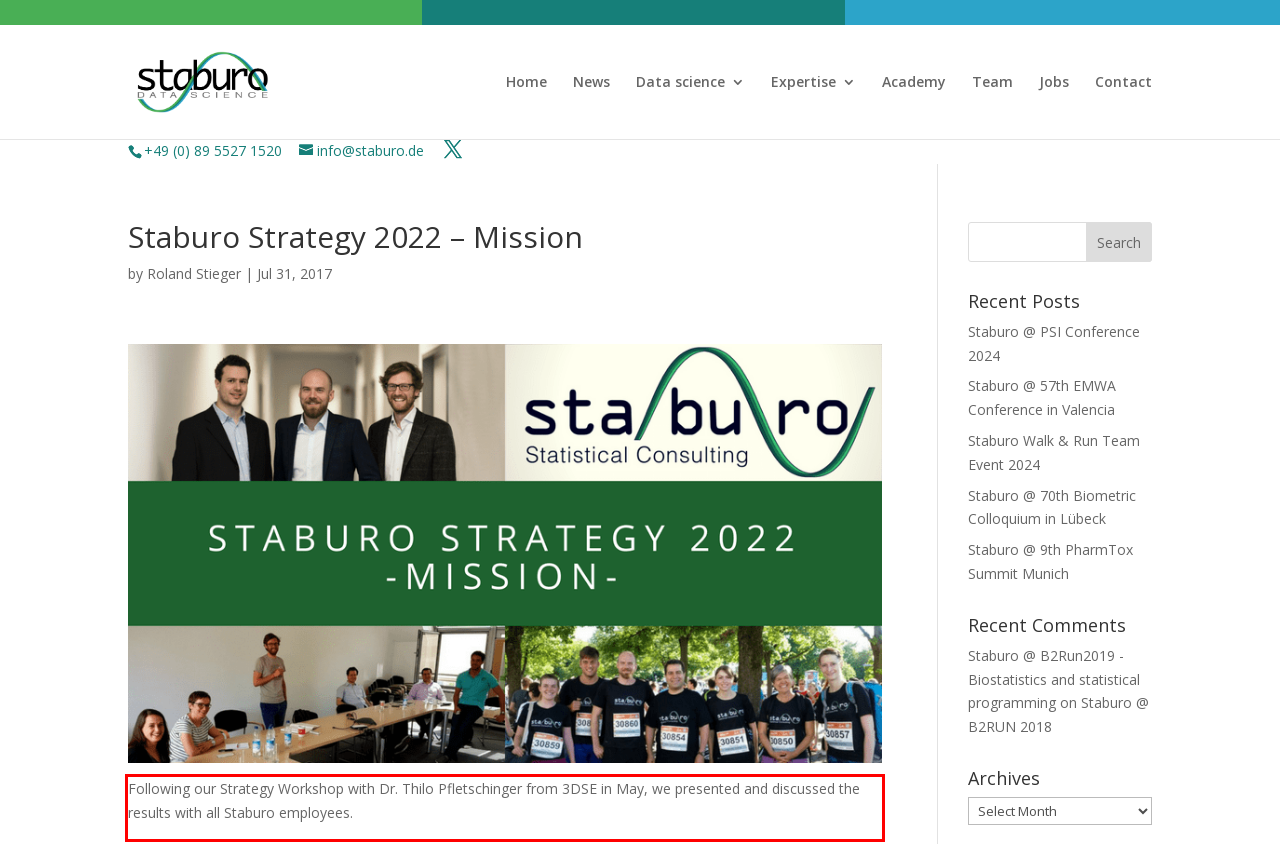Extract and provide the text found inside the red rectangle in the screenshot of the webpage.

Following our Strategy Workshop with Dr. Thilo Pfletschinger from 3DSE in May, we presented and discussed the results with all Staburo employees.